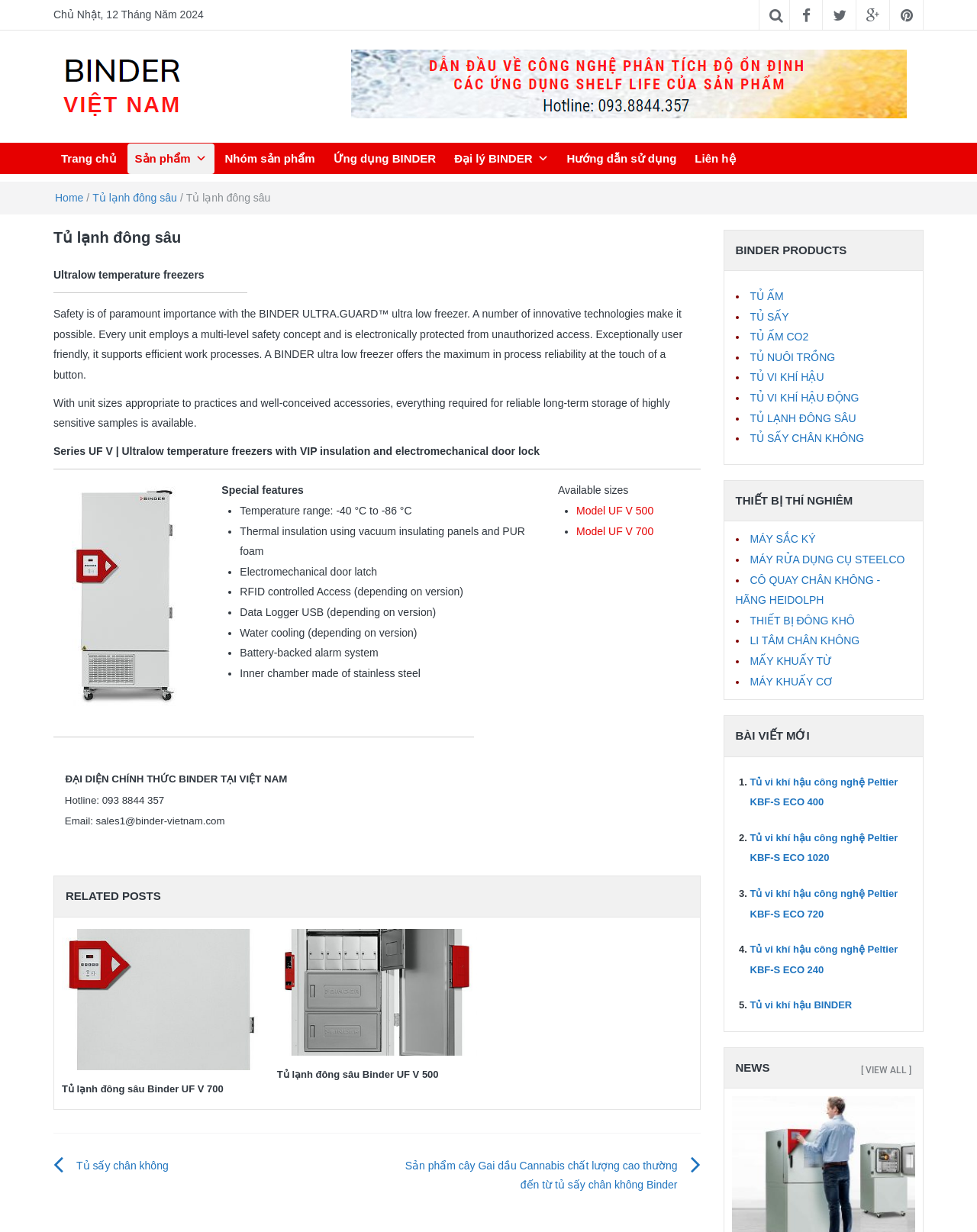How many list markers are there in the 'Special features' section?
Give a single word or phrase as your answer by examining the image.

7